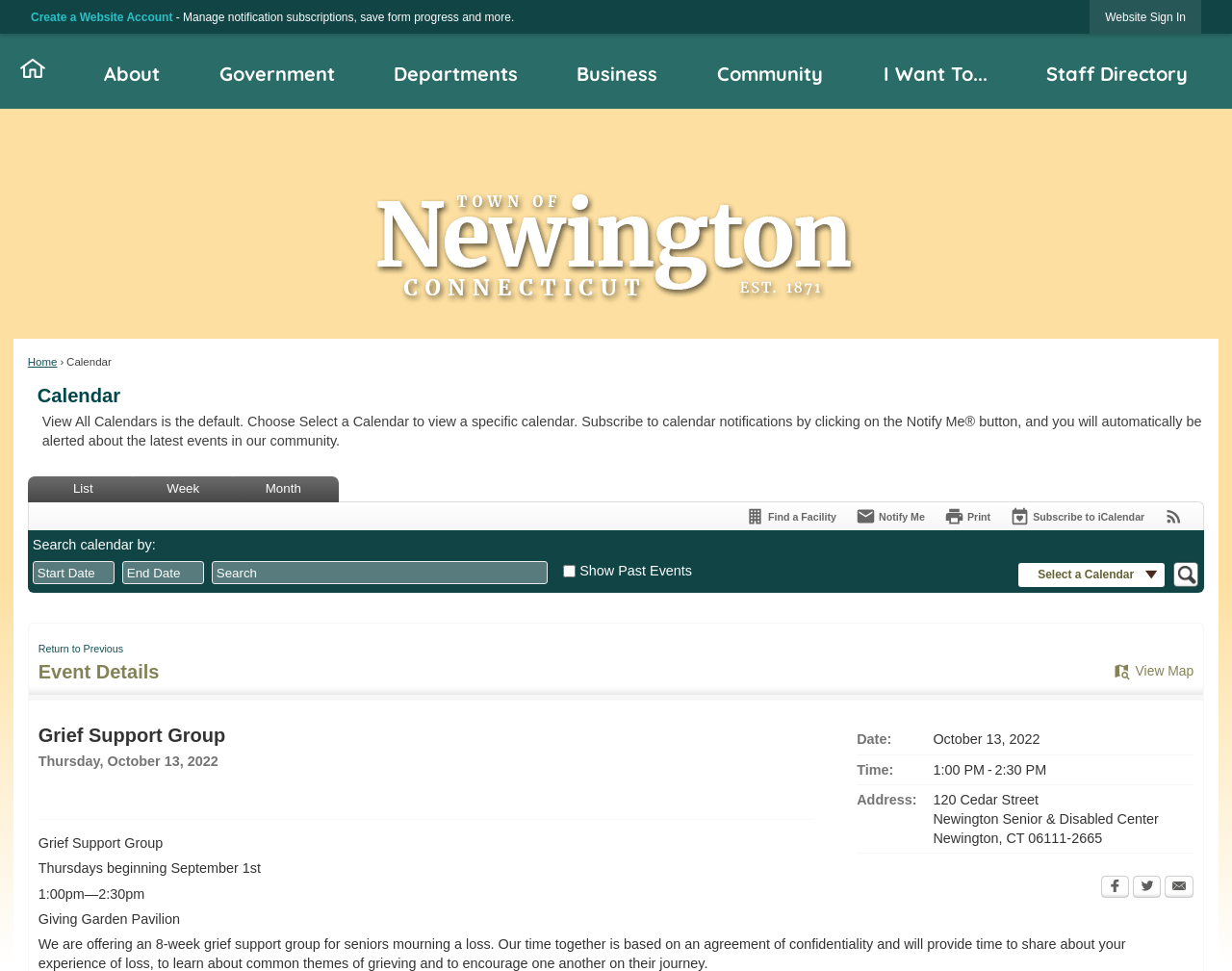Refer to the image and offer a detailed explanation in response to the question: What is the default calendar view?

I found the answer by reading the static text that says 'View All Calendars is the default. Choose Select a Calendar to view a specific calendar.' which is located below the calendar heading.